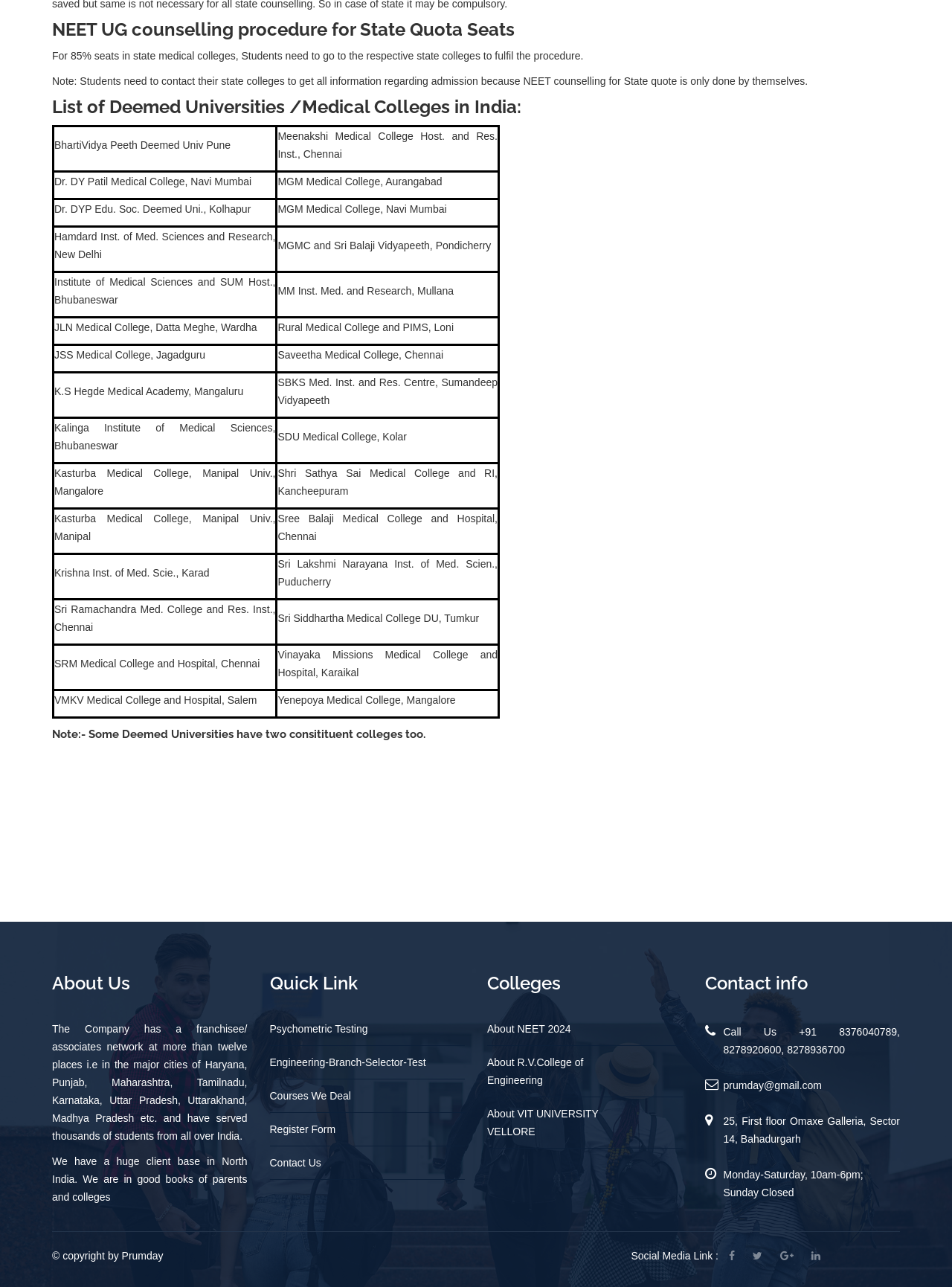Identify the bounding box for the UI element specified in this description: "Psychometric Testing". The coordinates must be four float numbers between 0 and 1, formatted as [left, top, right, bottom].

[0.283, 0.795, 0.386, 0.804]